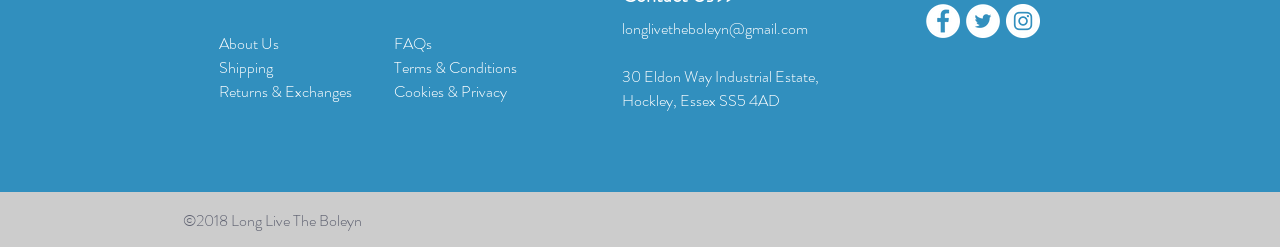How many social media platforms are linked on the webpage?
Provide a detailed and extensive answer to the question.

The social media platforms are linked at the bottom right section of the webpage, and they are Facebook, Twitter, and Instagram, which can be identified by their respective icons.